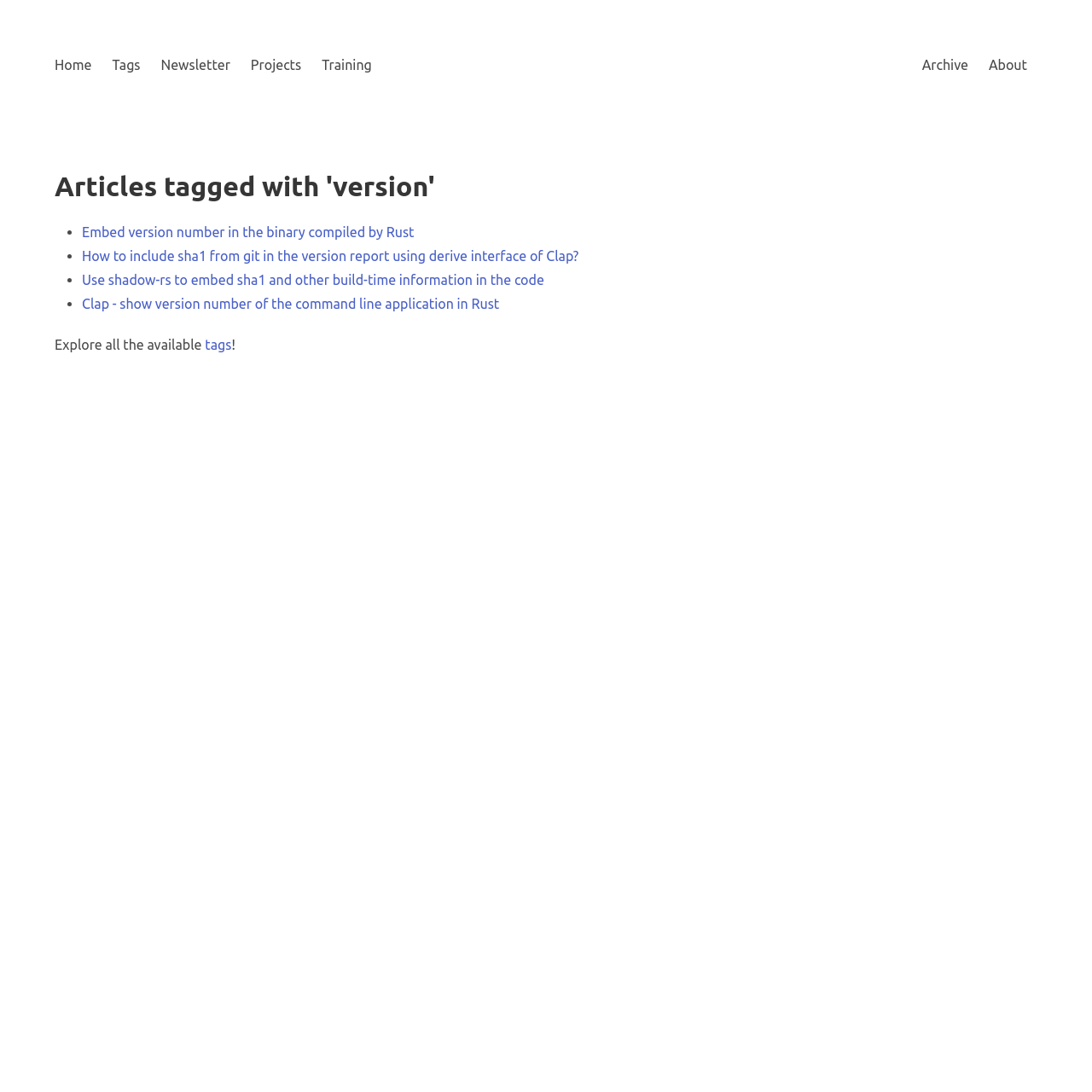How many articles are listed on the webpage?
From the image, respond using a single word or phrase.

4